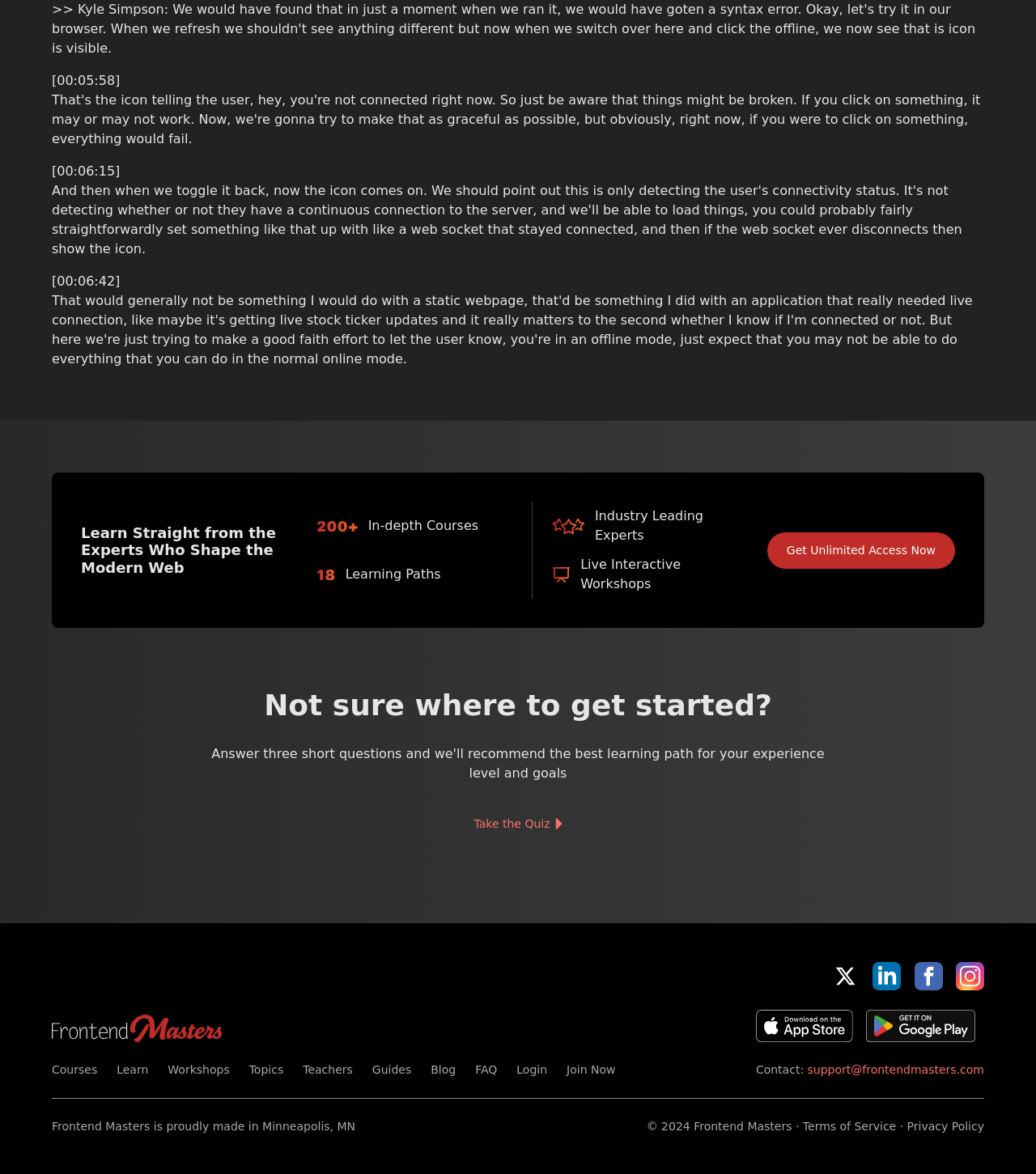What is the name of the organization behind the webpage?
Using the image, respond with a single word or phrase.

Frontend Masters